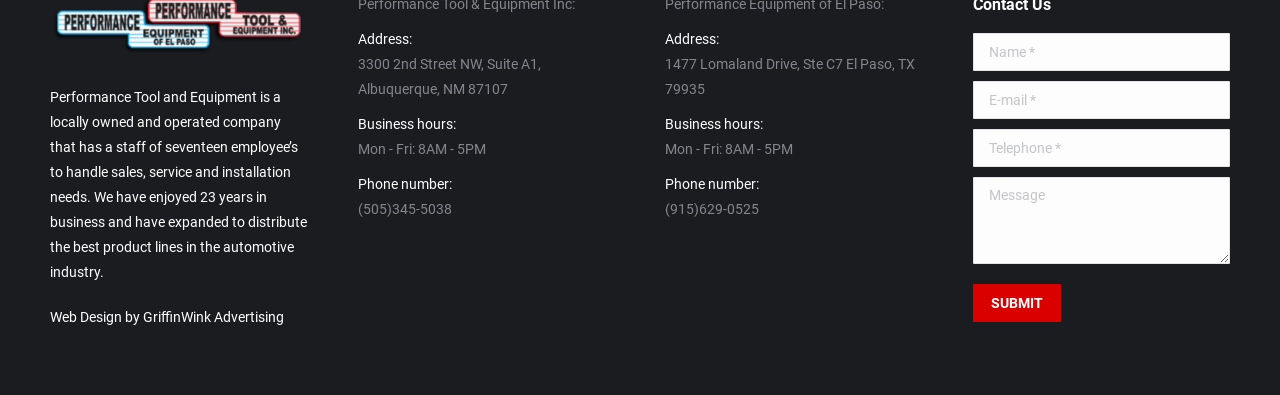Please provide a one-word or short phrase answer to the question:
What is the company's name?

Performance Tool and Equipment